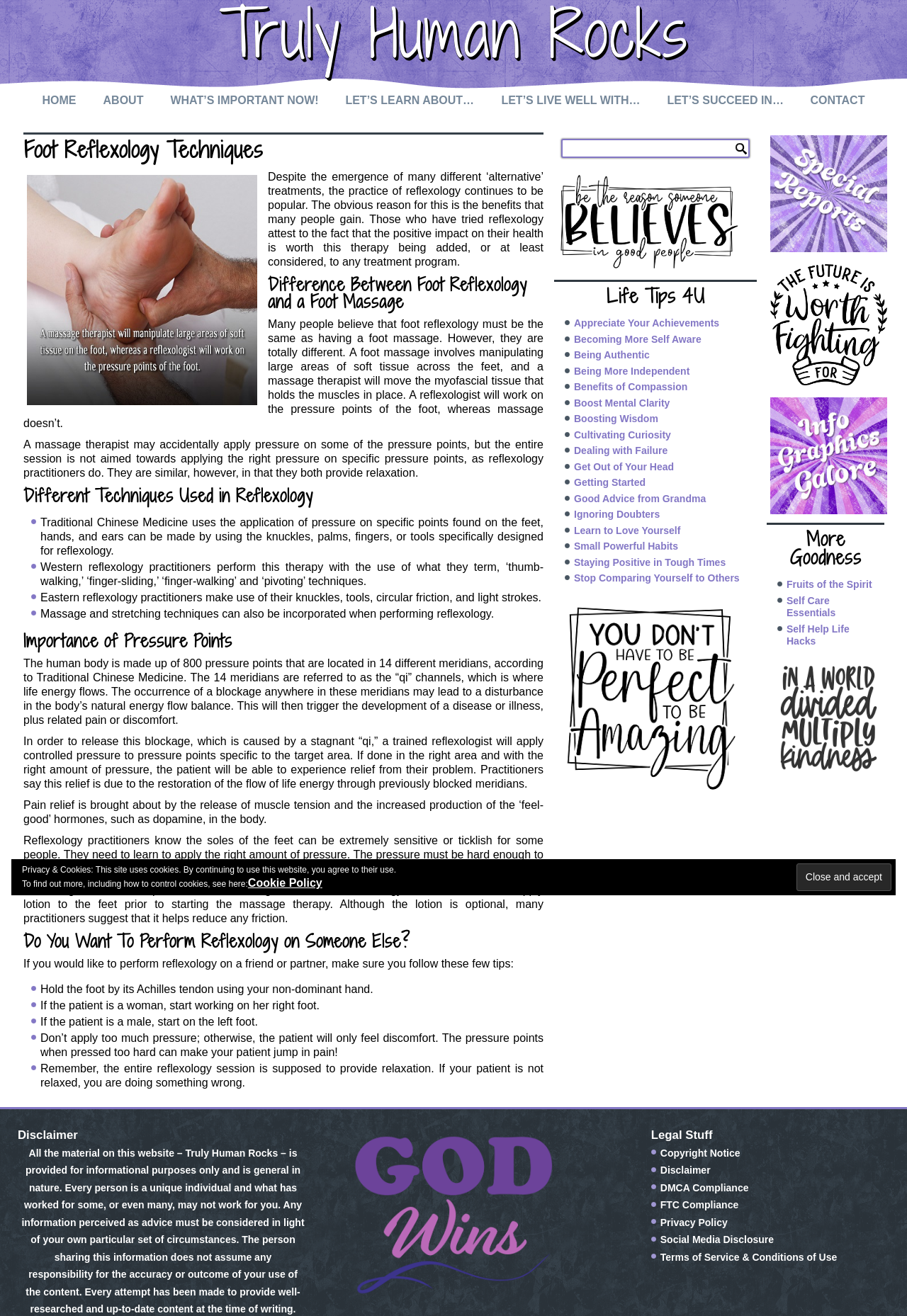Using the element description: "Cookie Policy", determine the bounding box coordinates. The coordinates should be in the format [left, top, right, bottom], with values between 0 and 1.

[0.273, 0.666, 0.355, 0.675]